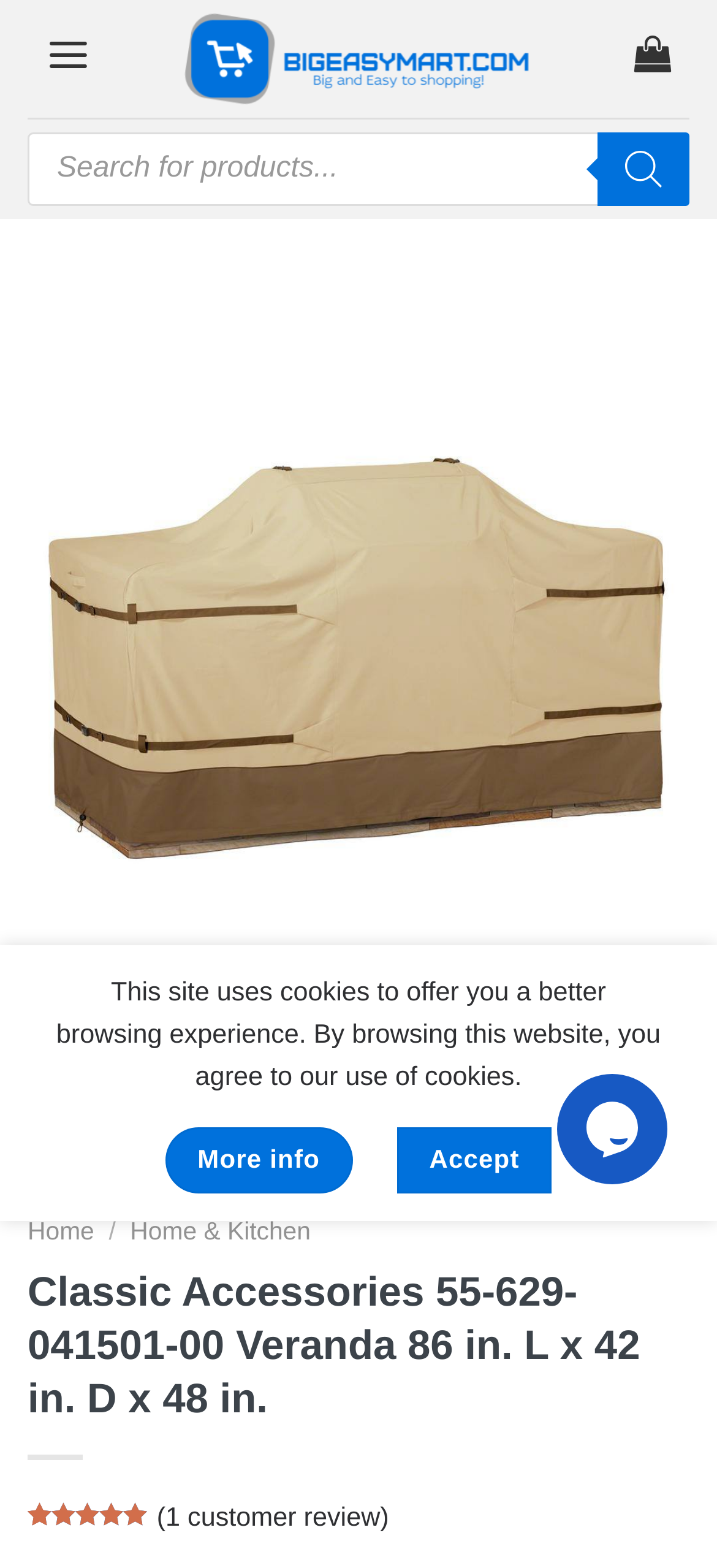What is the rating of the product?
Give a one-word or short-phrase answer derived from the screenshot.

5.00 out of 5